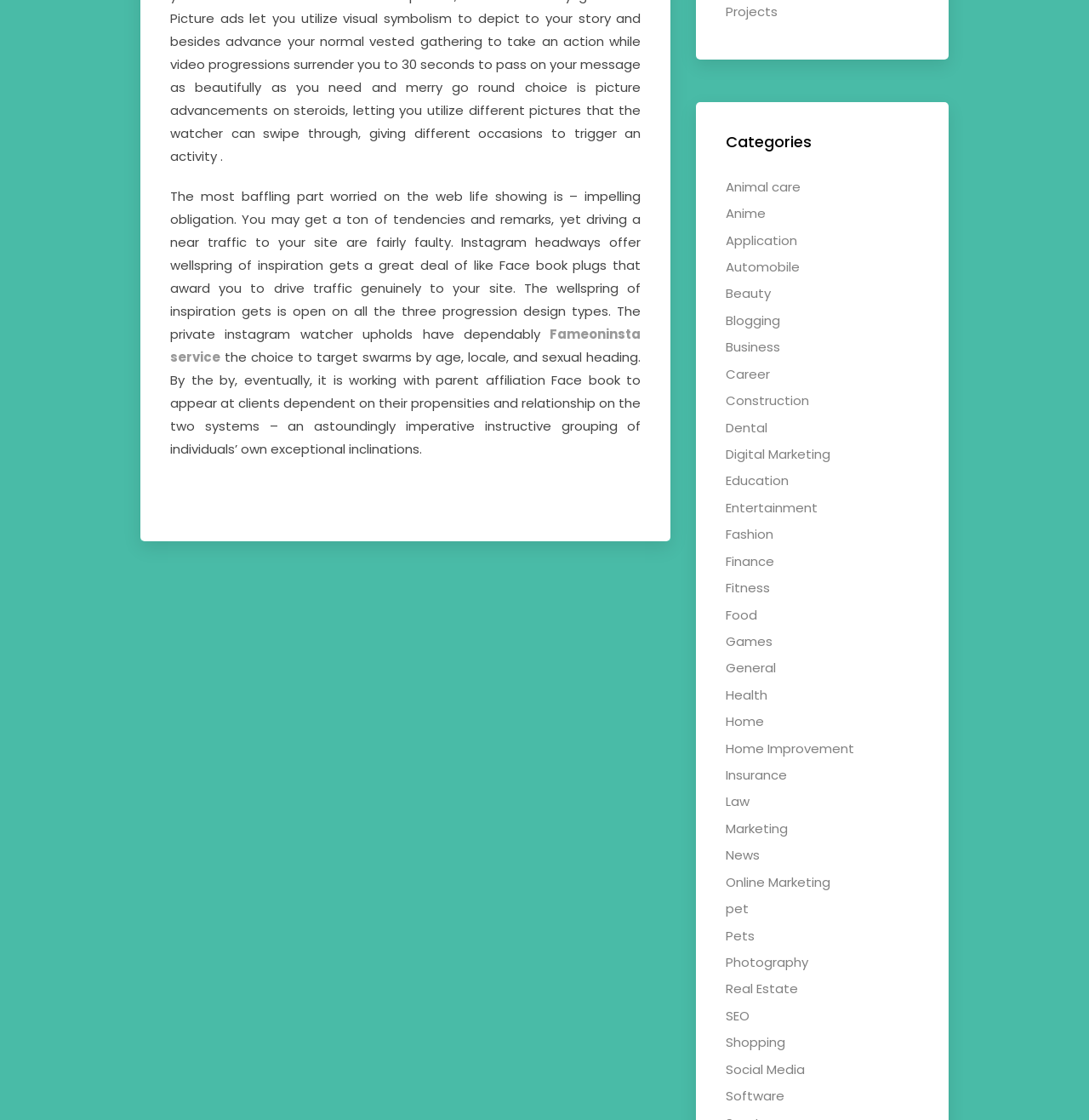Can you identify the bounding box coordinates of the clickable region needed to carry out this instruction: 'Explore the 'Digital Marketing' topic'? The coordinates should be four float numbers within the range of 0 to 1, stated as [left, top, right, bottom].

[0.667, 0.397, 0.763, 0.413]